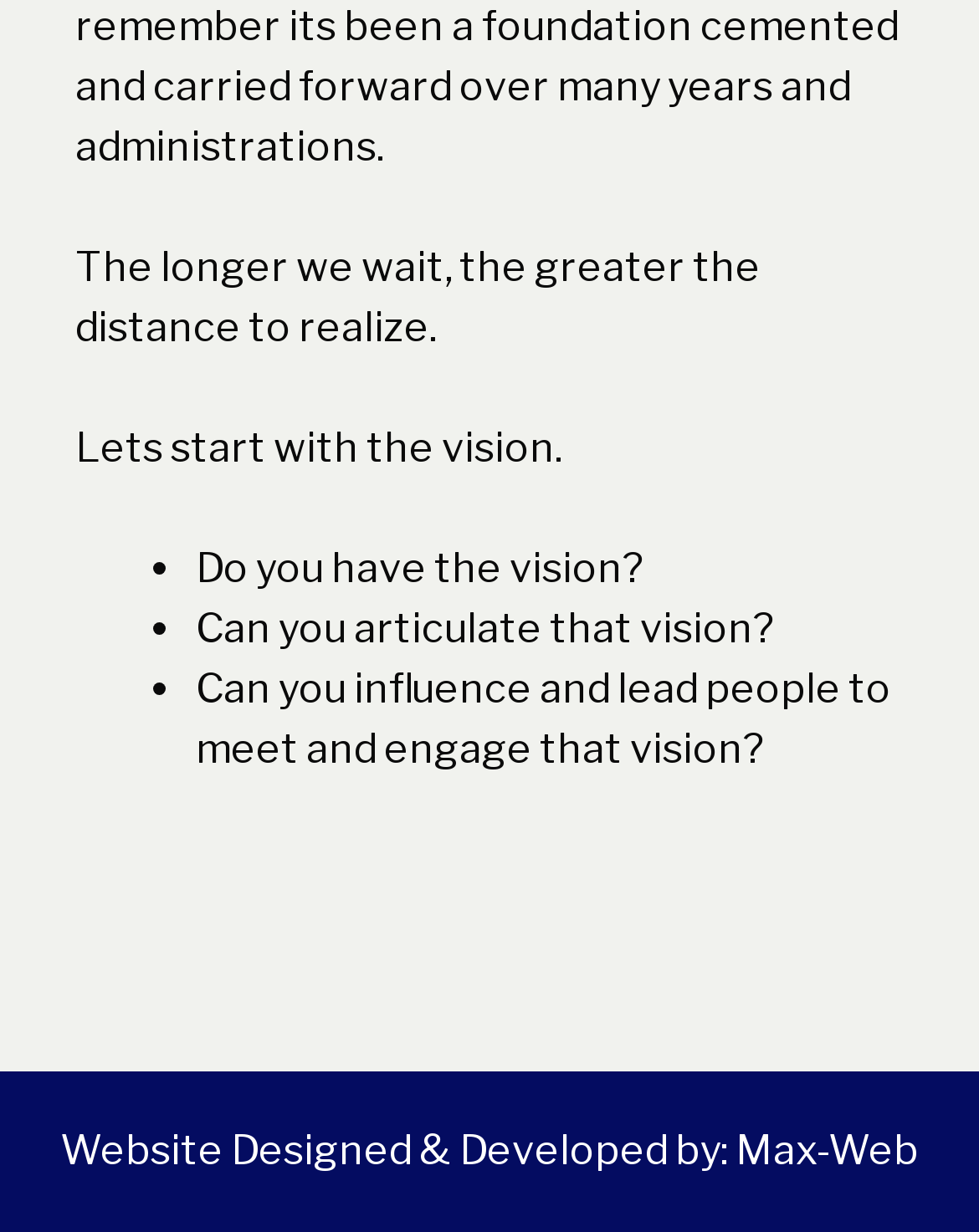Given the element description: "Max-Web", predict the bounding box coordinates of the UI element it refers to, using four float numbers between 0 and 1, i.e., [left, top, right, bottom].

[0.751, 0.915, 0.938, 0.954]